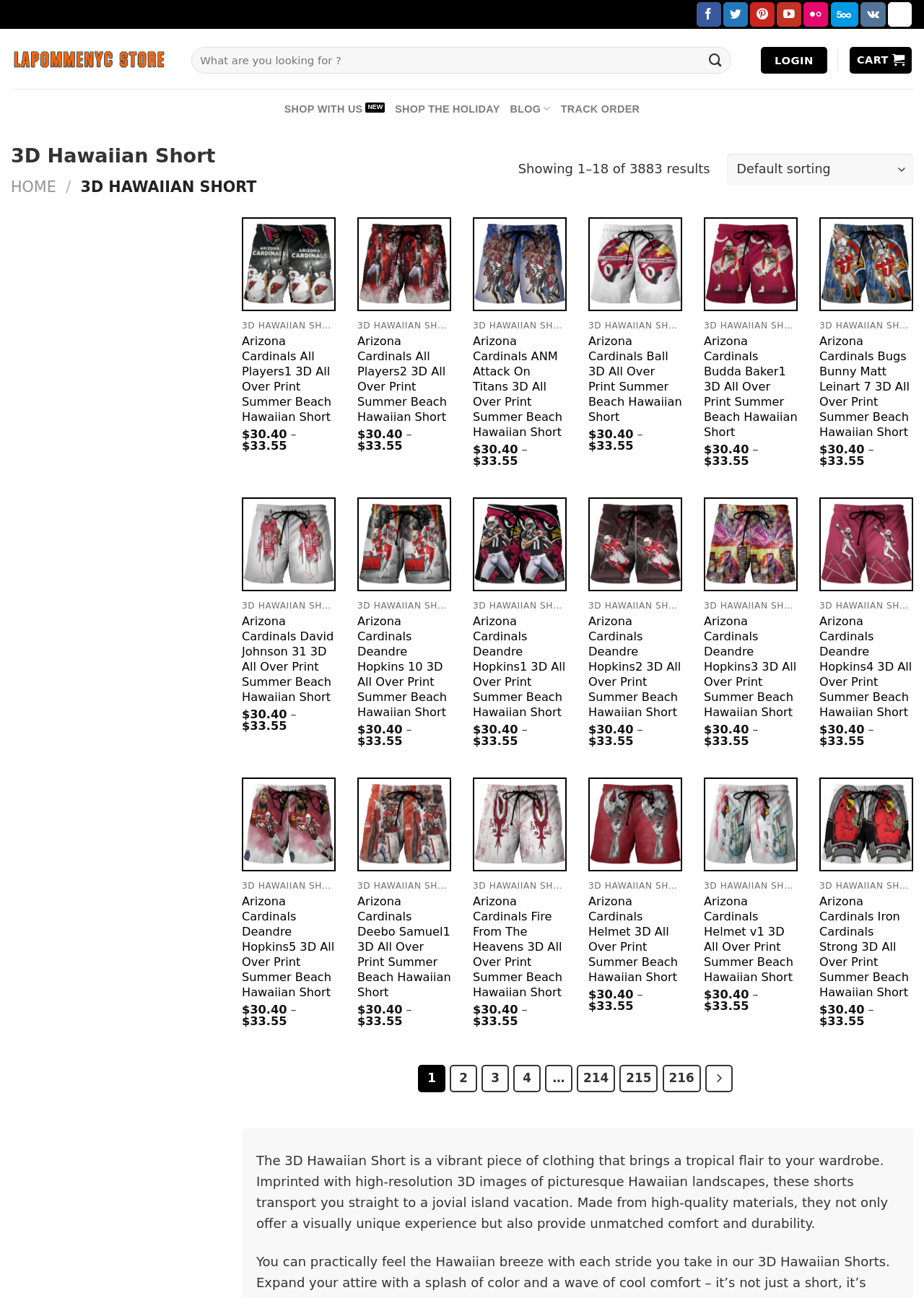Locate the UI element that matches the description Cart in the webpage screenshot. Return the bounding box coordinates in the format (top-left x, top-left y, bottom-right x, bottom-right y), with values ranging from 0 to 1.

[0.92, 0.036, 0.987, 0.057]